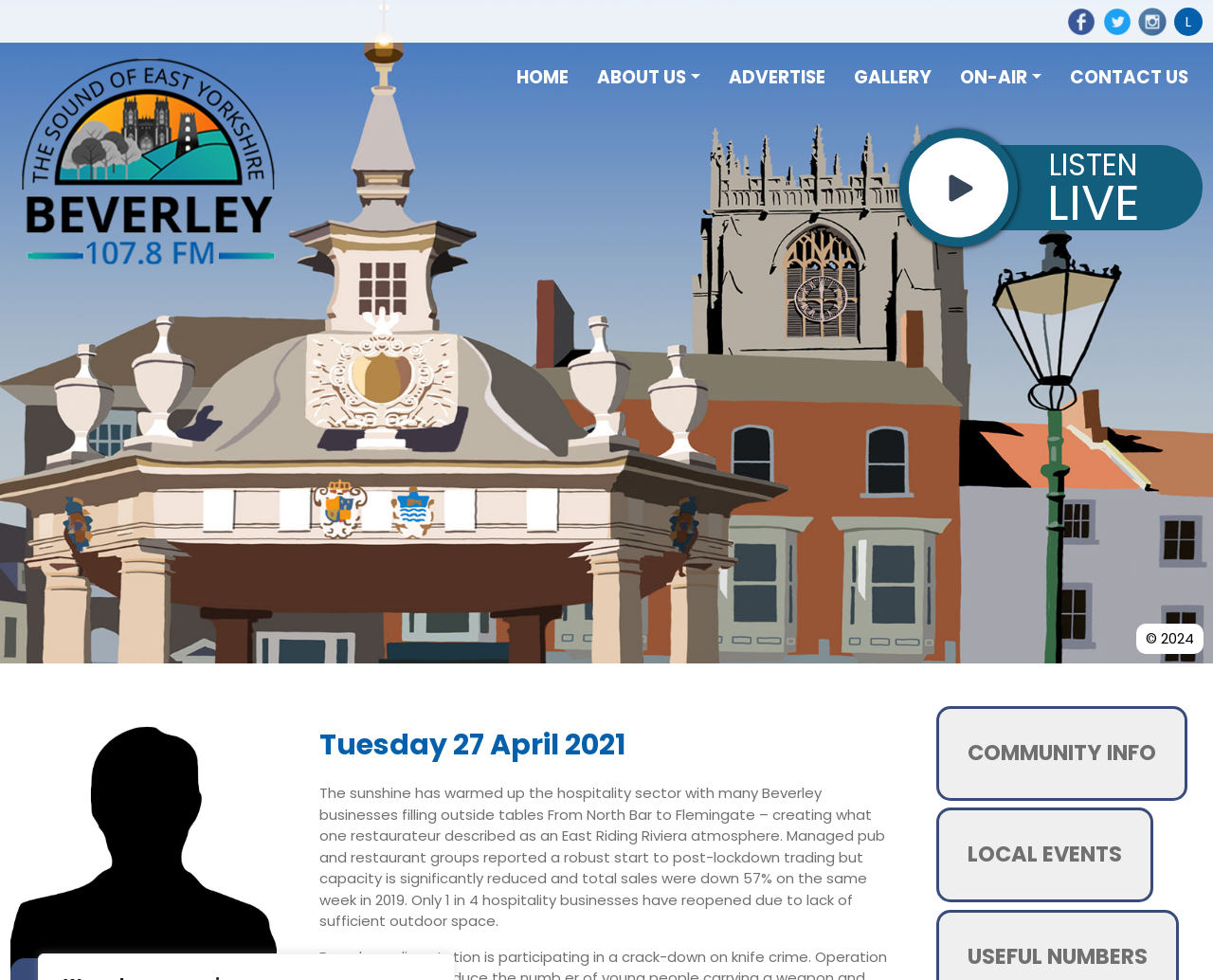Please locate the bounding box coordinates of the element's region that needs to be clicked to follow the instruction: "Click the Facebook link". The bounding box coordinates should be provided as four float numbers between 0 and 1, i.e., [left, top, right, bottom].

[0.874, 0.007, 0.903, 0.036]